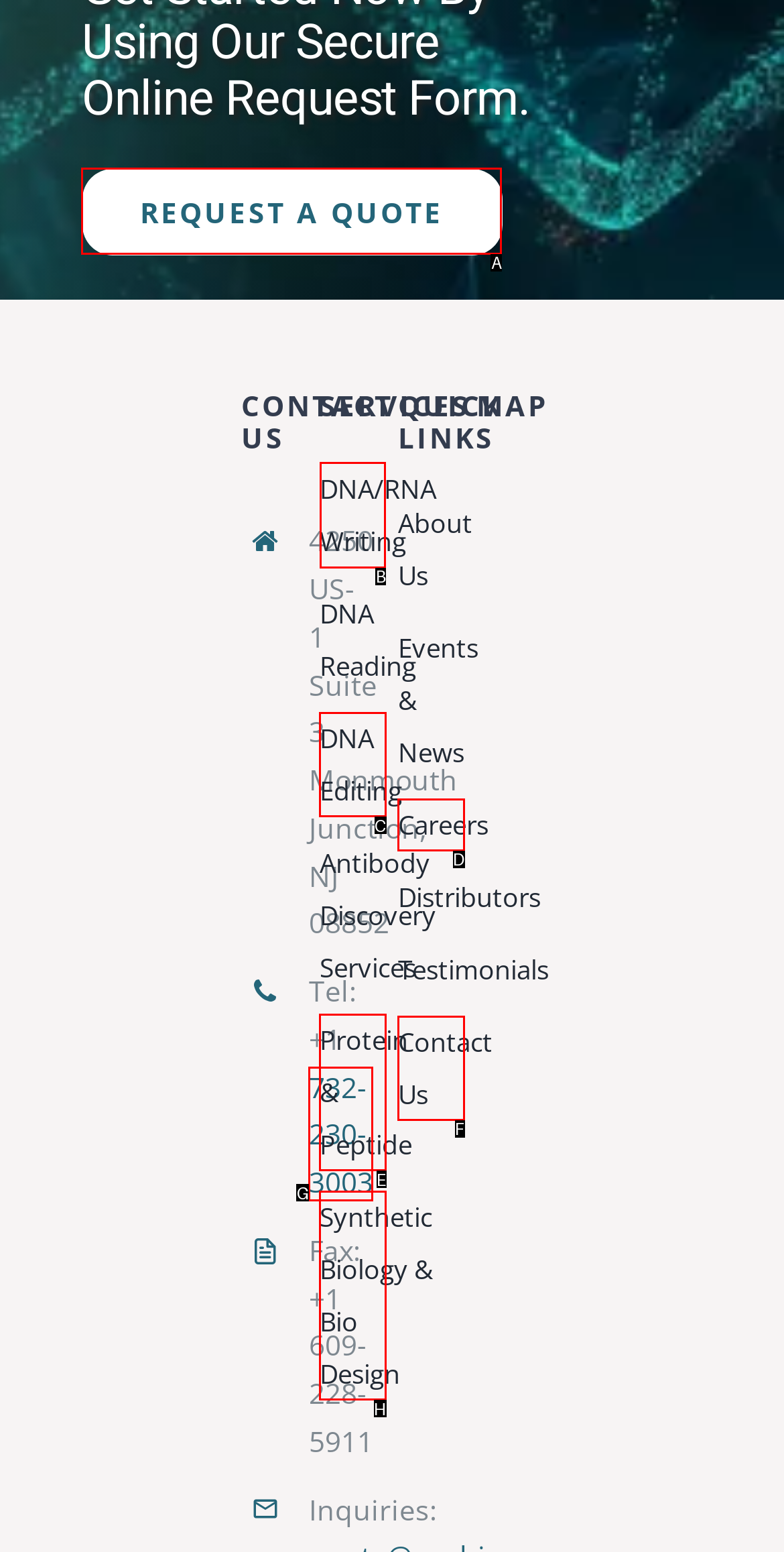Determine the correct UI element to click for this instruction: View DNA/RNA Writing services. Respond with the letter of the chosen element.

B